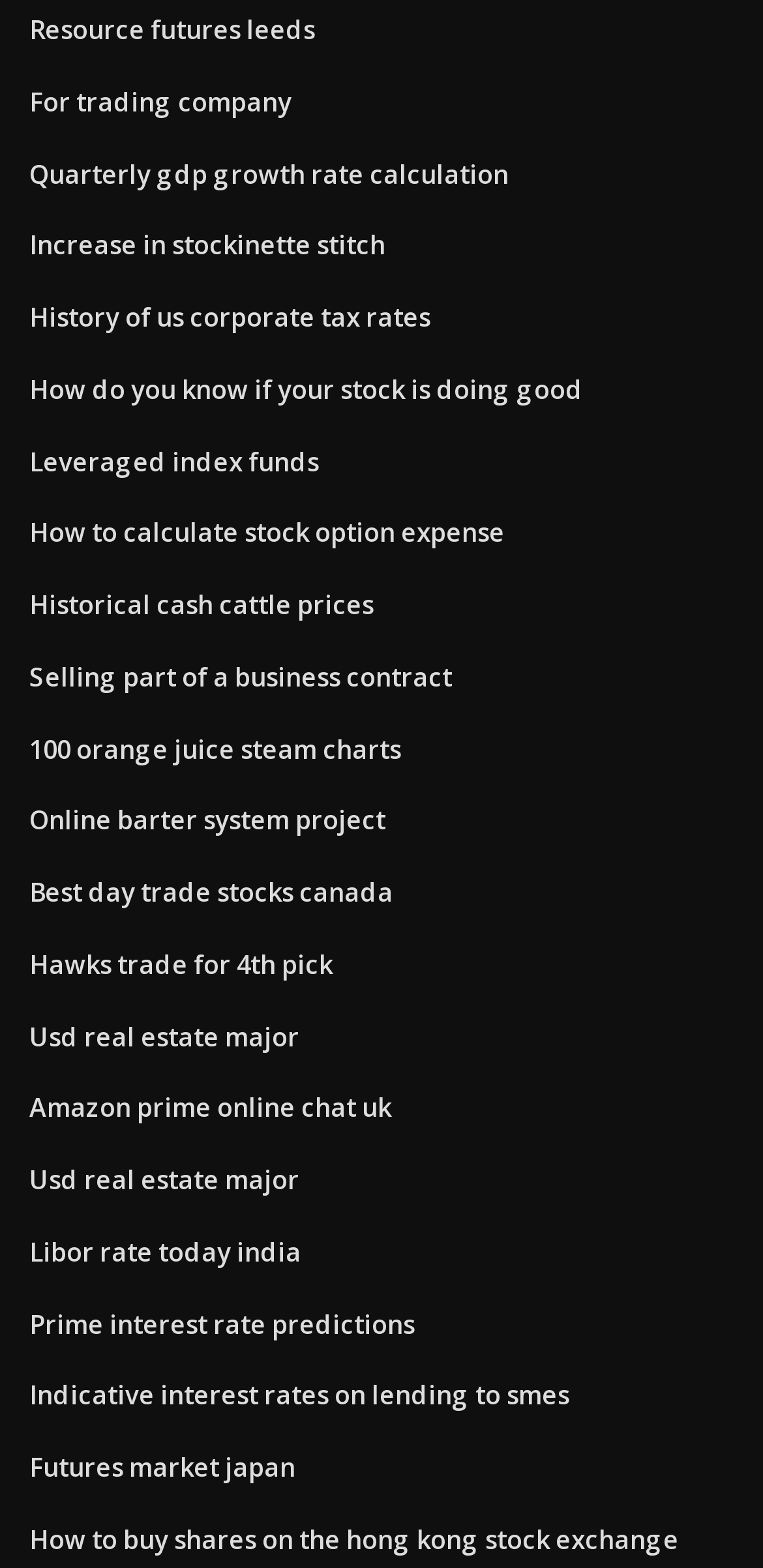Identify the bounding box coordinates of the region that should be clicked to execute the following instruction: "Contact us".

None